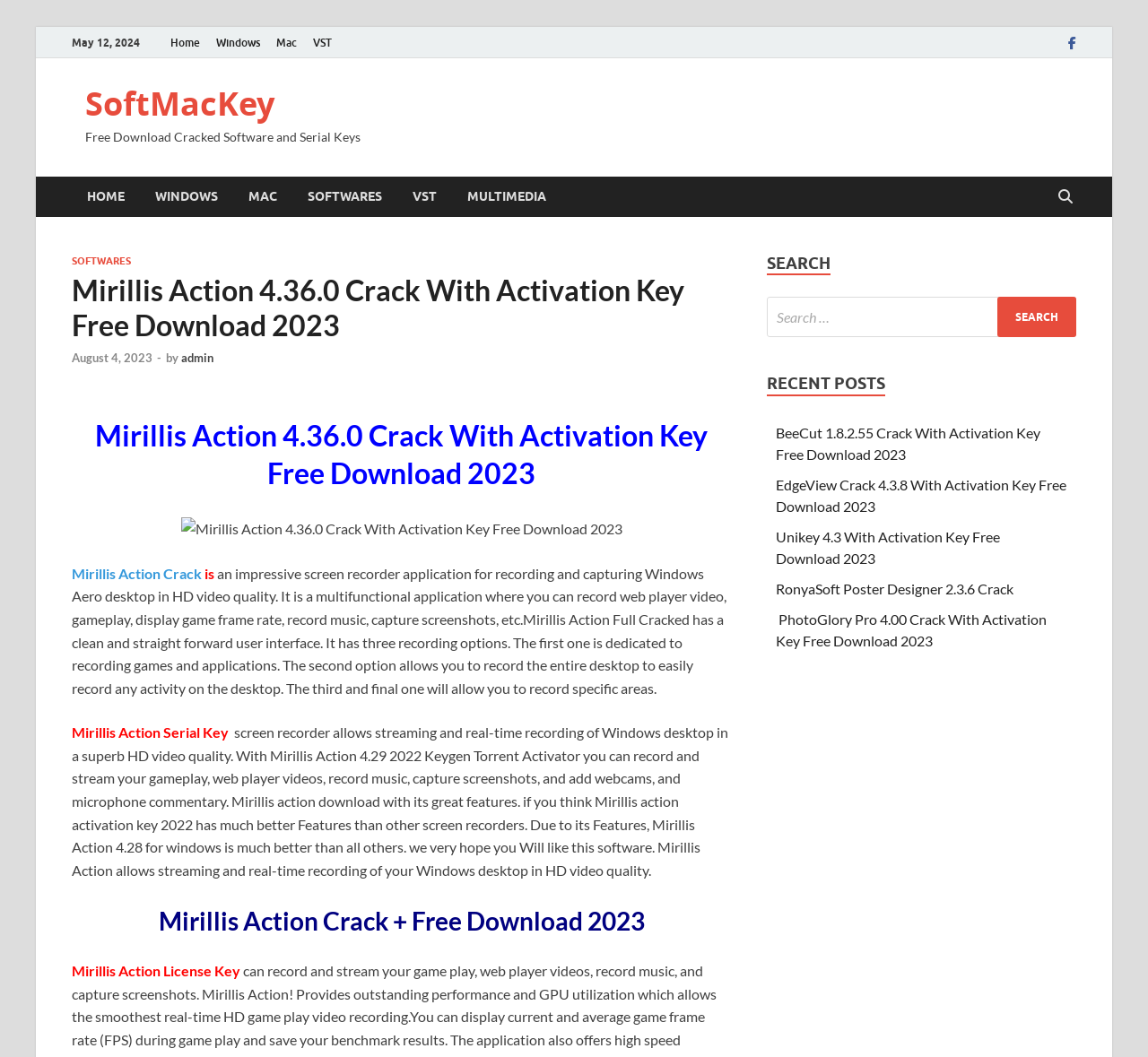How many recent posts are listed?
Answer with a single word or phrase by referring to the visual content.

Five